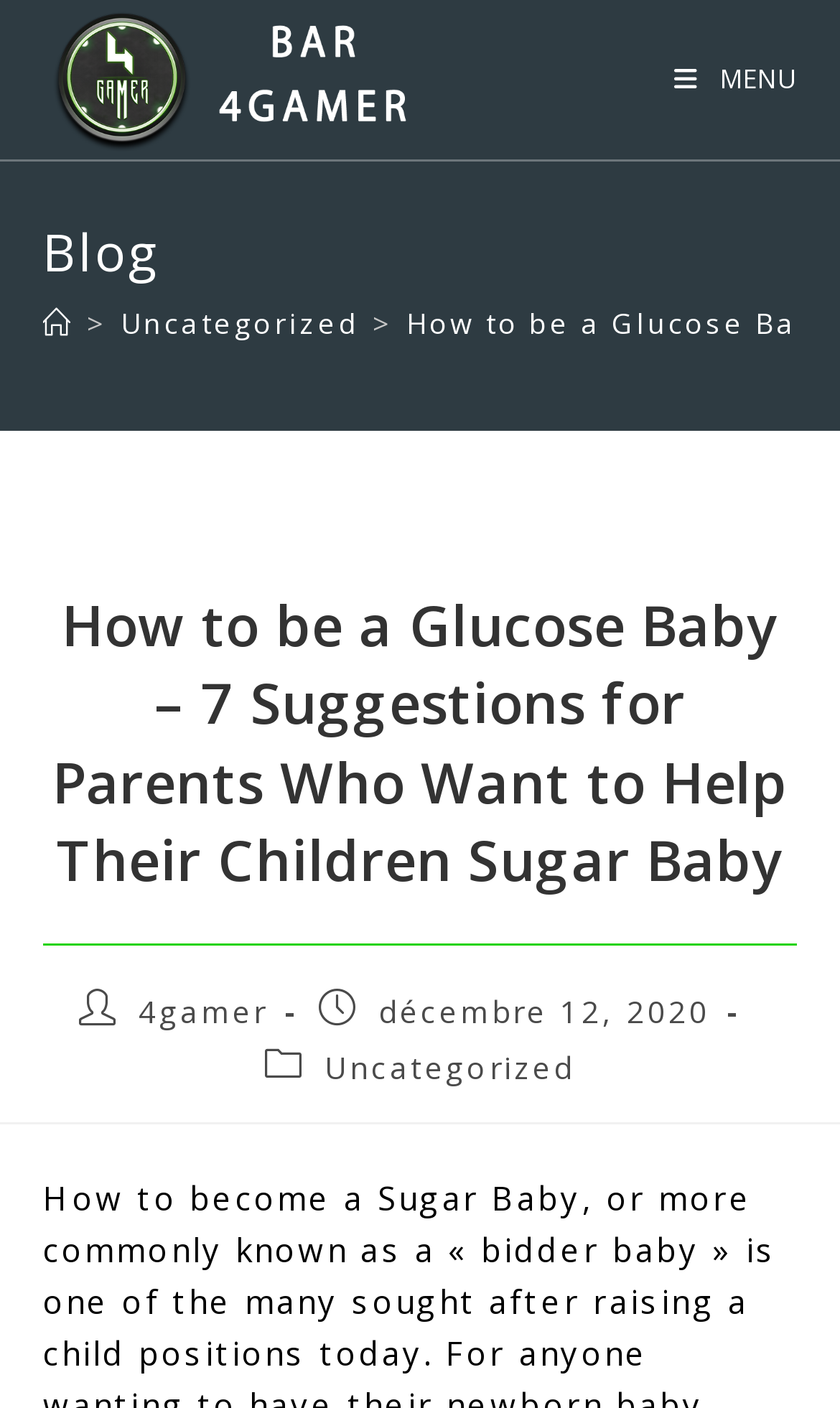Identify the bounding box for the UI element described as: "Program: Take a Stand". Ensure the coordinates are four float numbers between 0 and 1, formatted as [left, top, right, bottom].

None